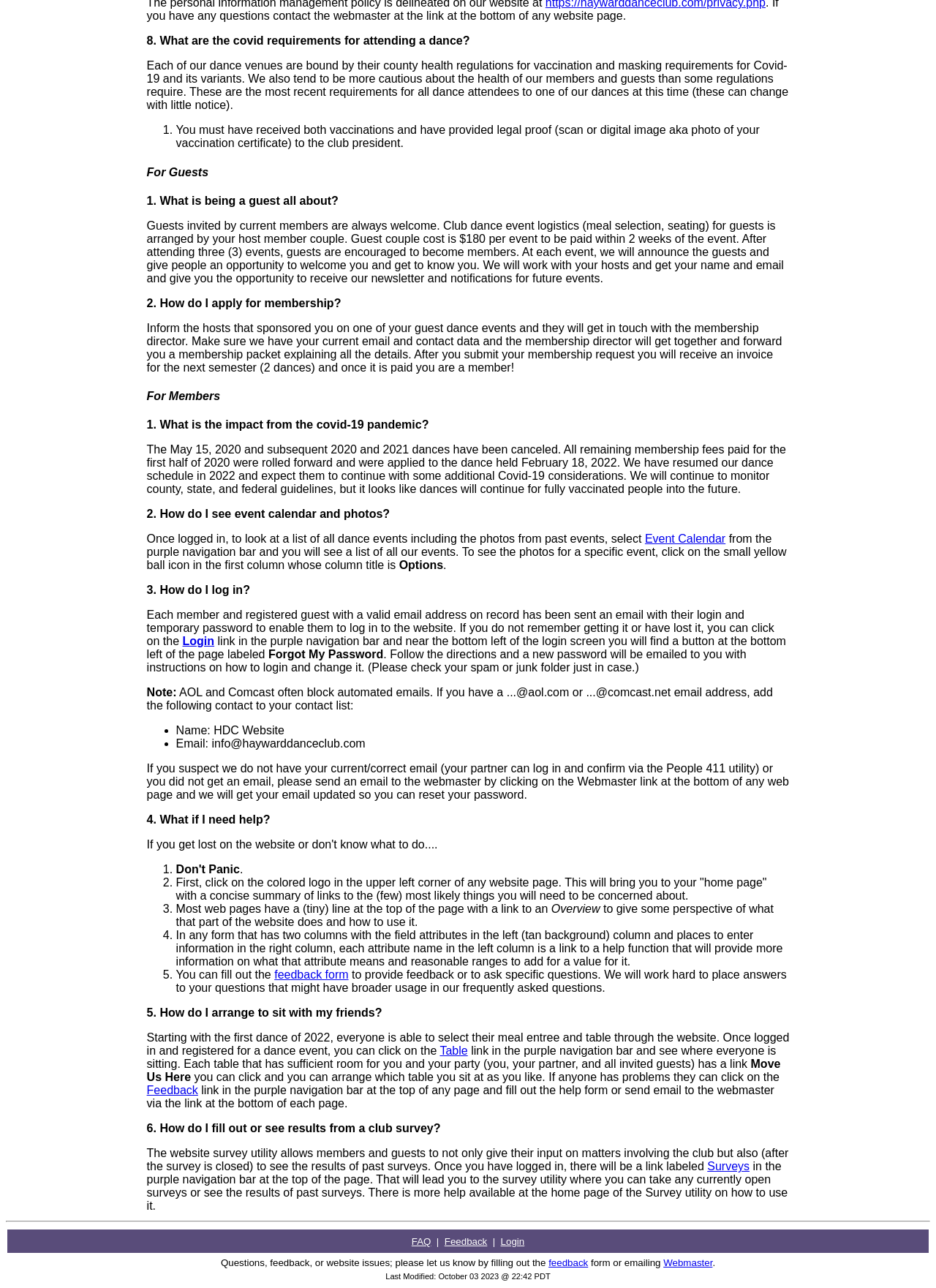Indicate the bounding box coordinates of the element that must be clicked to execute the instruction: "Click on the topic 'Has anyone used the Litchi app on a Samsung S22+?'". The coordinates should be given as four float numbers between 0 and 1, i.e., [left, top, right, bottom].

None